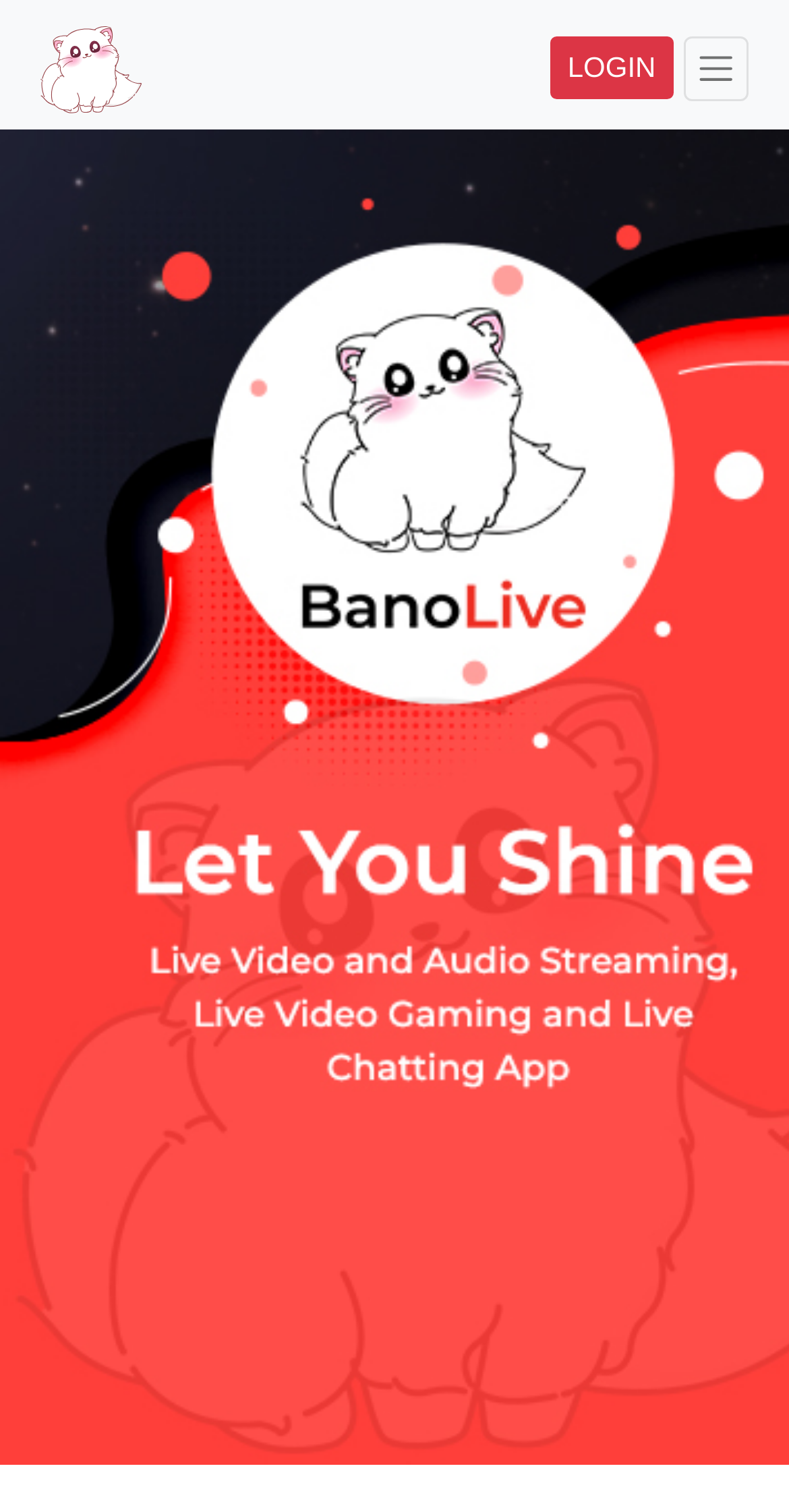Determine the bounding box coordinates in the format (top-left x, top-left y, bottom-right x, bottom-right y). Ensure all values are floating point numbers between 0 and 1. Identify the bounding box of the UI element described by: parent_node: LOGIN aria-label="Toggle navigation"

[0.866, 0.024, 0.949, 0.067]